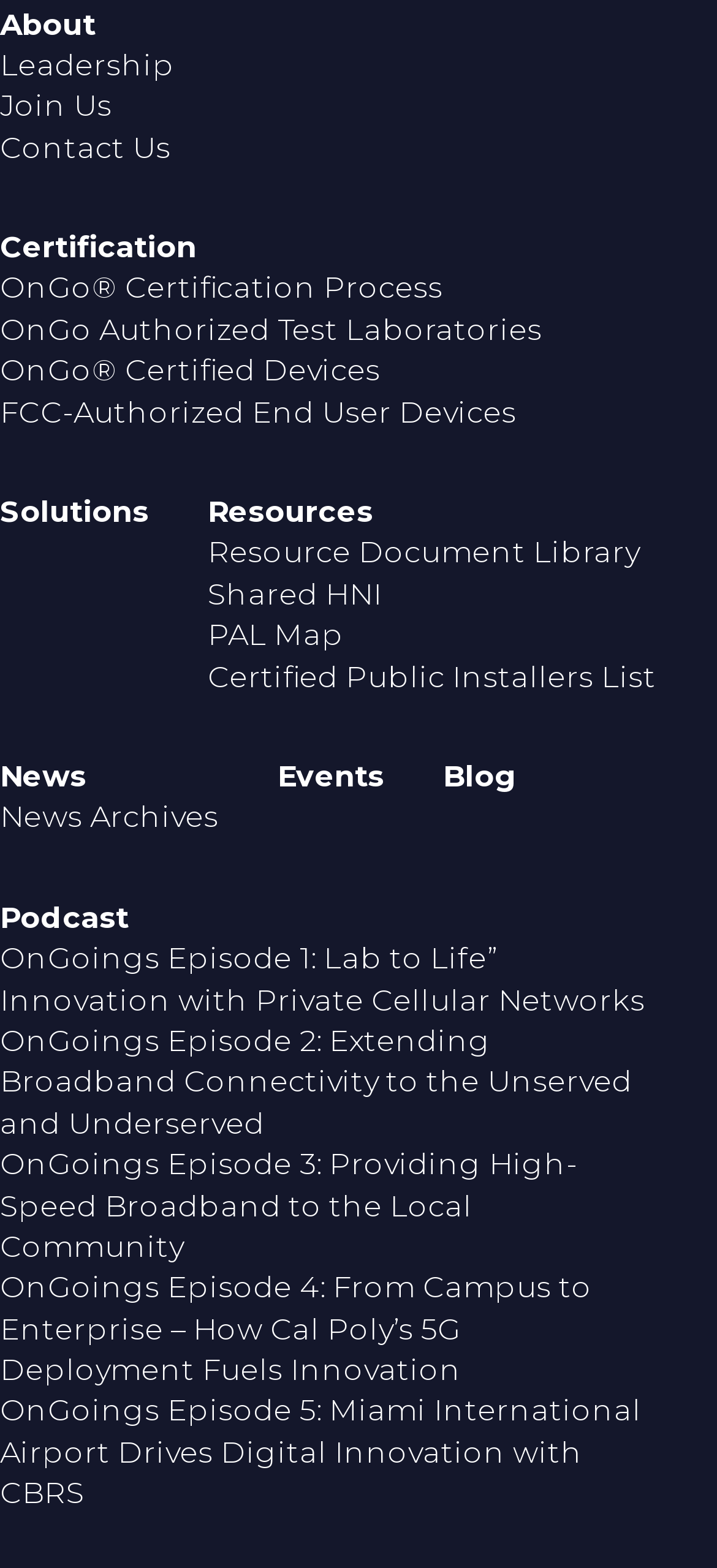Identify the bounding box coordinates for the element that needs to be clicked to fulfill this instruction: "explore Solutions". Provide the coordinates in the format of four float numbers between 0 and 1: [left, top, right, bottom].

[0.0, 0.315, 0.208, 0.338]